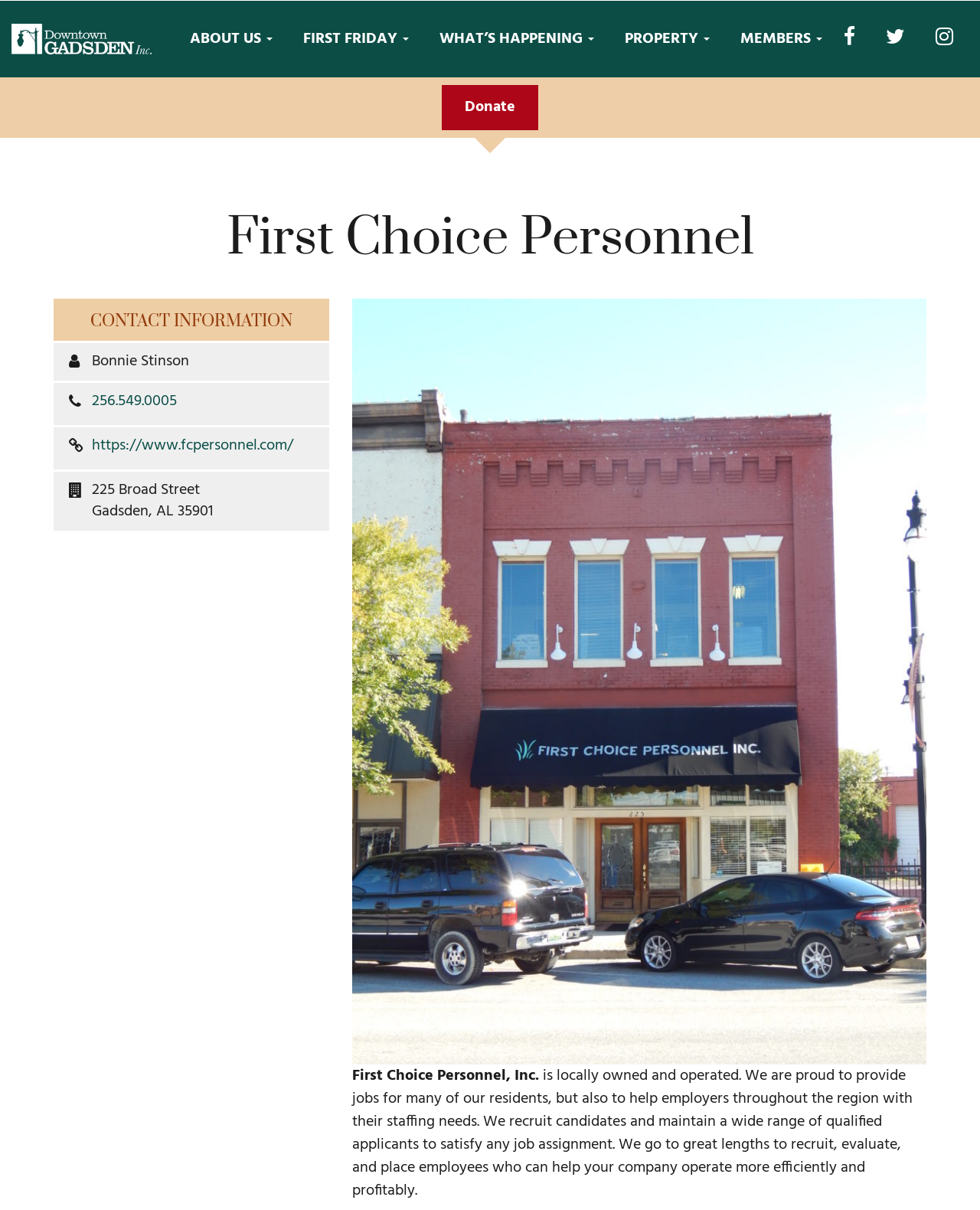Find the bounding box coordinates of the clickable area that will achieve the following instruction: "Read the blog post titled 'Wiggles'".

None